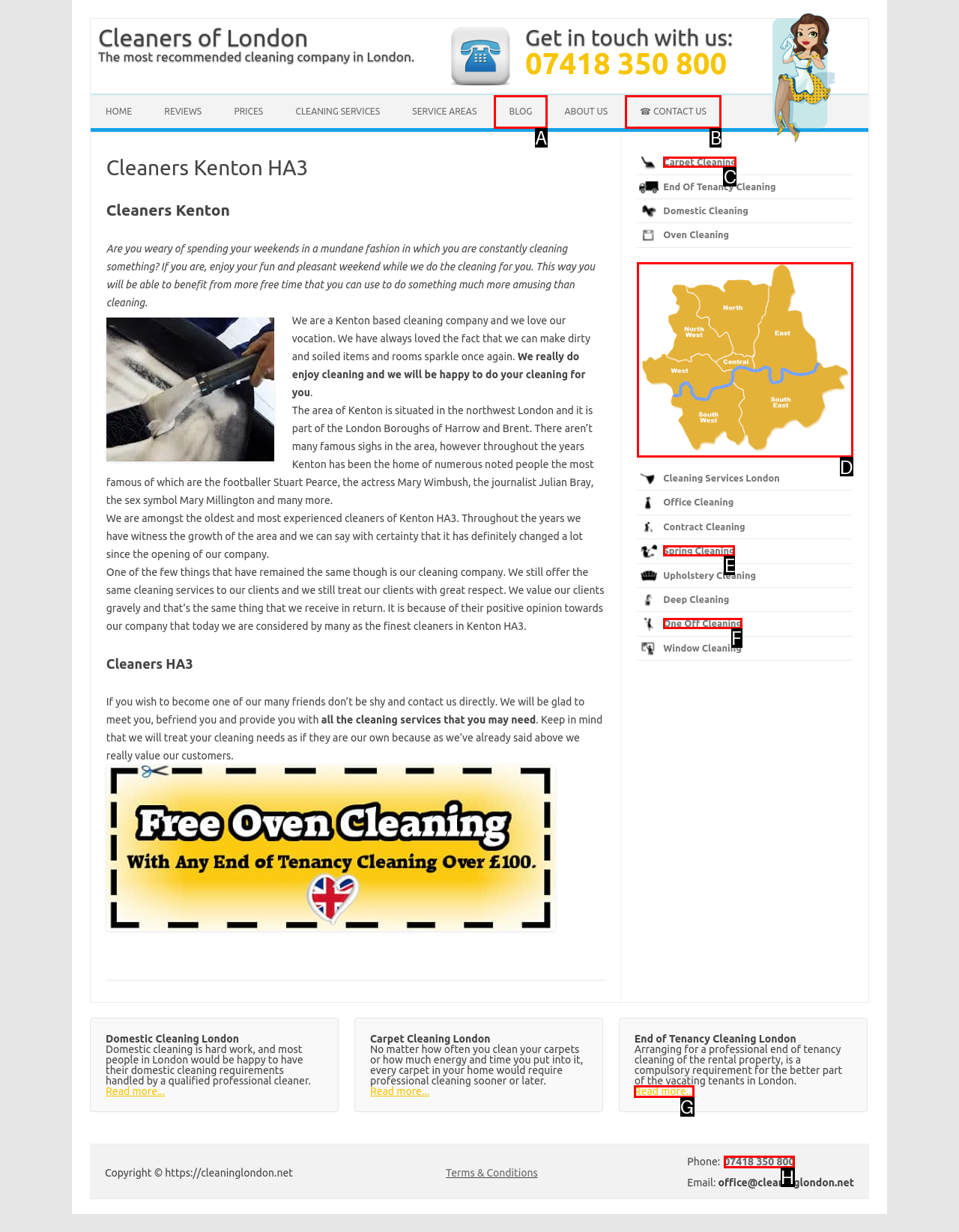Select the letter from the given choices that aligns best with the description: parent_node: Carpet Cleaning title="contact-cleaning-london". Reply with the specific letter only.

D